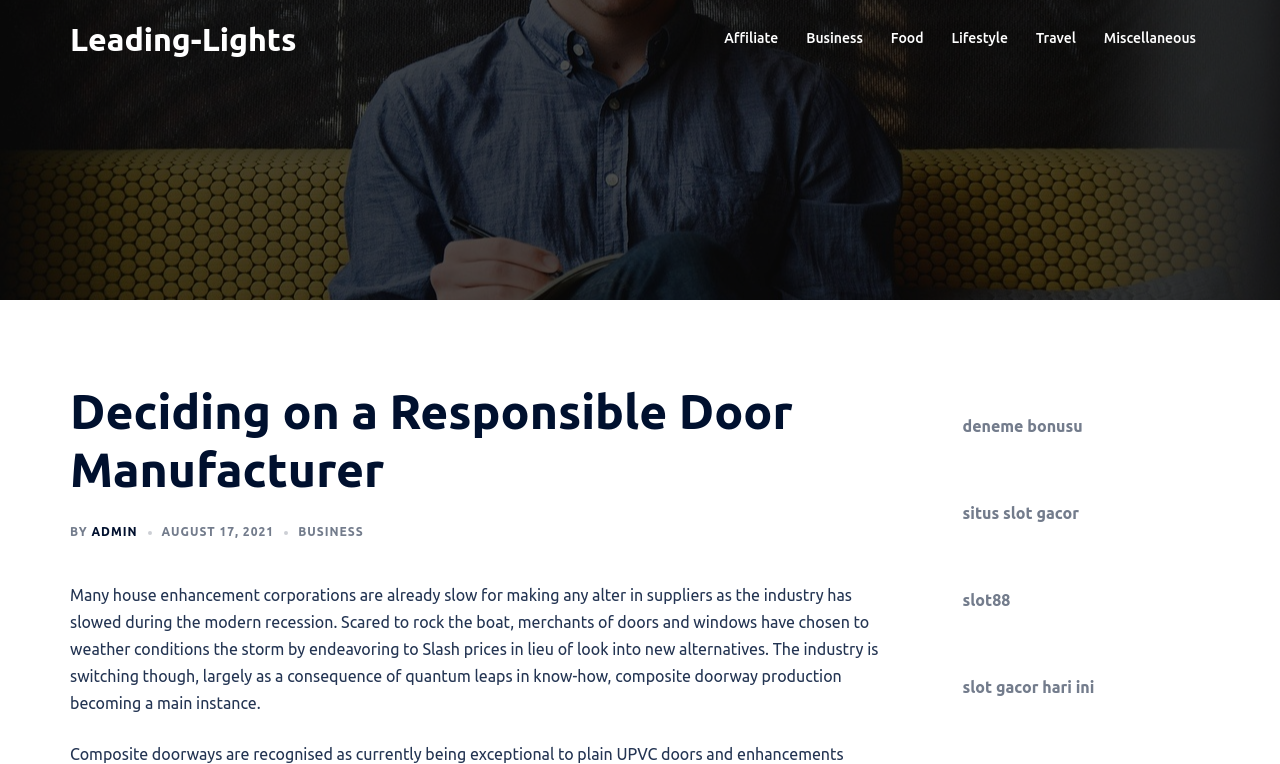Determine the bounding box coordinates of the clickable element to achieve the following action: 'Click on Leading-Lights'. Provide the coordinates as four float values between 0 and 1, formatted as [left, top, right, bottom].

[0.055, 0.027, 0.232, 0.075]